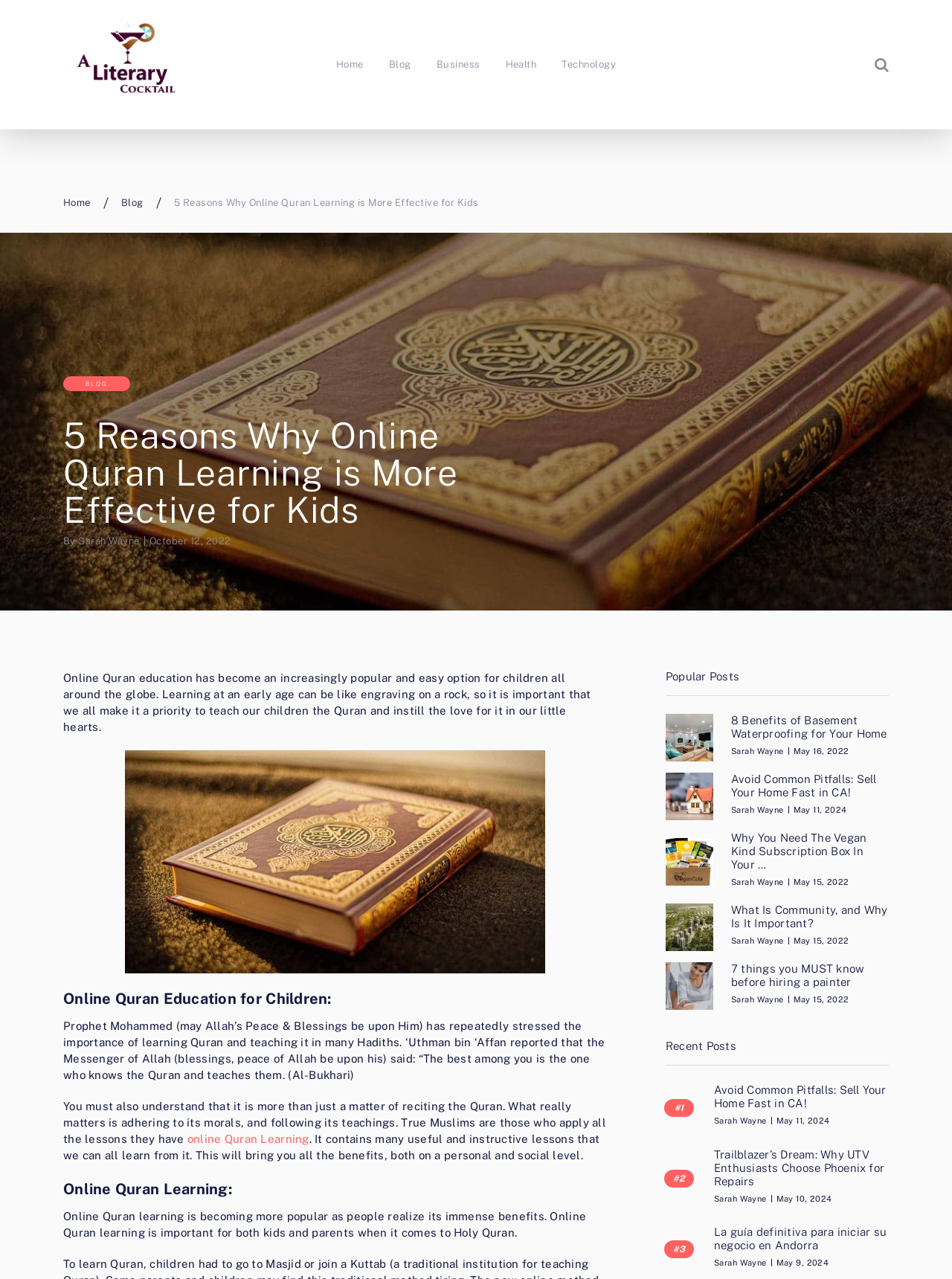Give a detailed account of the webpage's layout and content.

This webpage is about online Quran education and its benefits for kids. At the top, there is a heading "A Literary Cocktail" with a link and an image. Below it, there are five links to different categories: Home, Blog, Business, Health, and Technology. On the right side, there is a button labeled "GO".

The main content of the webpage is an article titled "5 Reasons Why Online Quran Learning is More Effective for Kids". The article starts with a brief introduction, followed by a heading "Online Quran Education for Children:". The text explains the importance of teaching Quran to children and quotes a Hadith from Prophet Mohammed.

The article then discusses the benefits of online Quran learning, highlighting its importance for both kids and parents. There are several paragraphs of text, with a link to "online Quran Learning" in one of them.

On the right side of the webpage, there is a section titled "Popular Posts" with four articles listed, each with an image, a title, and the author's name (Sarah Wayne) and date. The articles are about various topics, including basement waterproofing, selling a home, vegan subscription boxes, and community importance.

Below the "Popular Posts" section, there is a "Recent Posts" section with five articles listed, each with a title, the author's name (Sarah Wayne), and date. The articles are about selling a home, UTV repairs, starting a business in Andorra, and other topics.